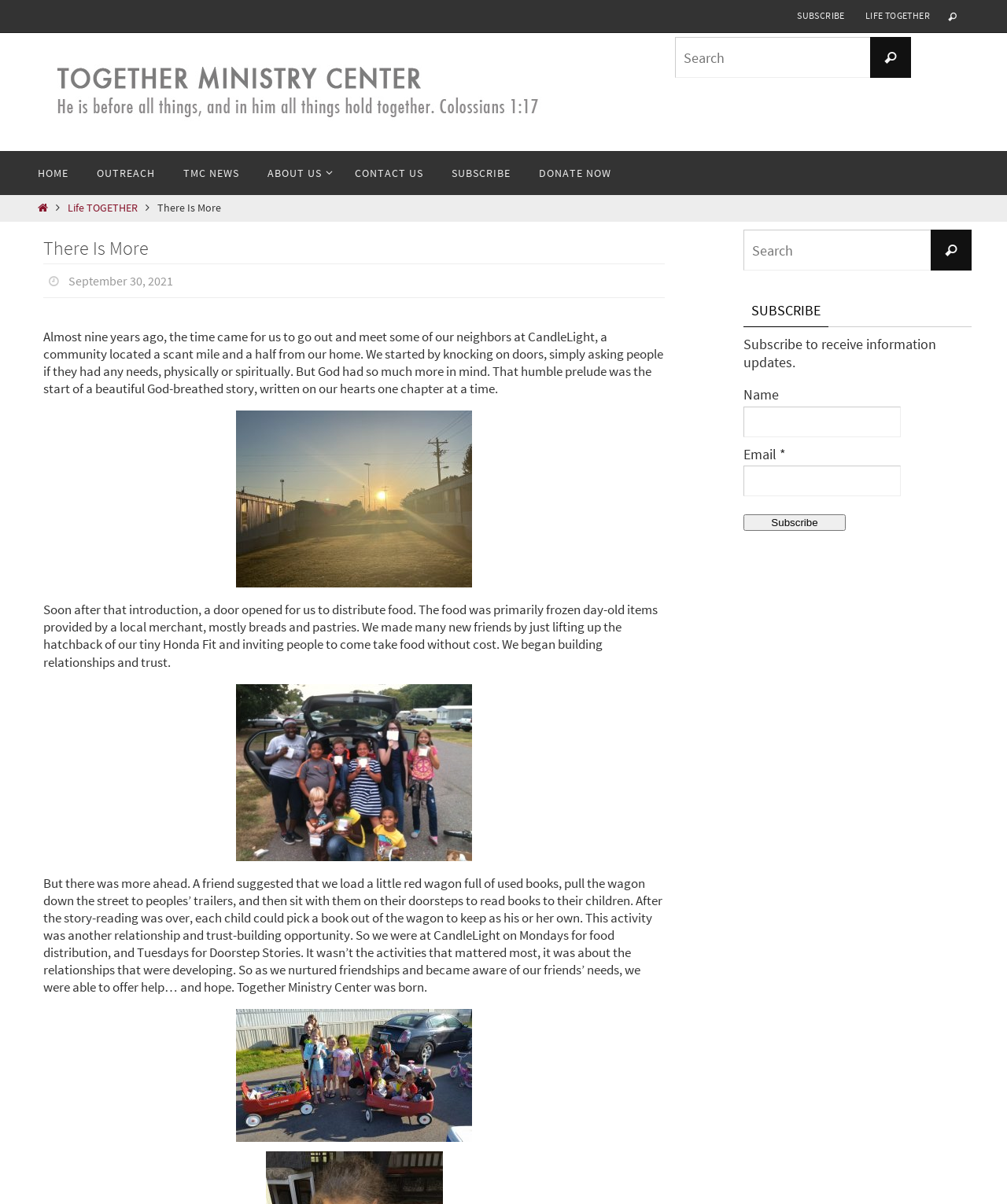Identify the headline of the webpage and generate its text content.

There Is More